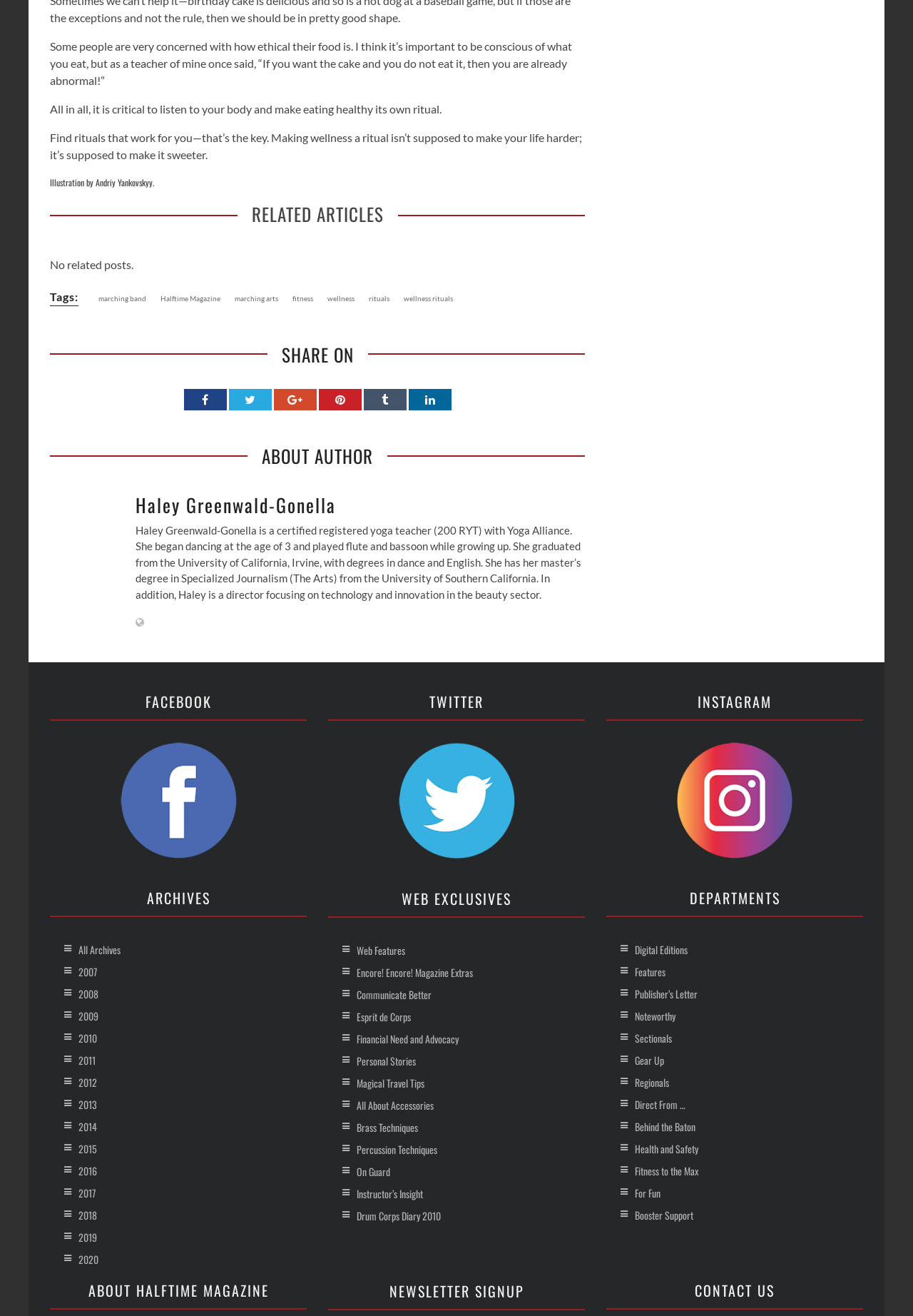Please identify the bounding box coordinates of the area that needs to be clicked to fulfill the following instruction: "Sign up for the newsletter."

[0.359, 0.967, 0.641, 0.996]